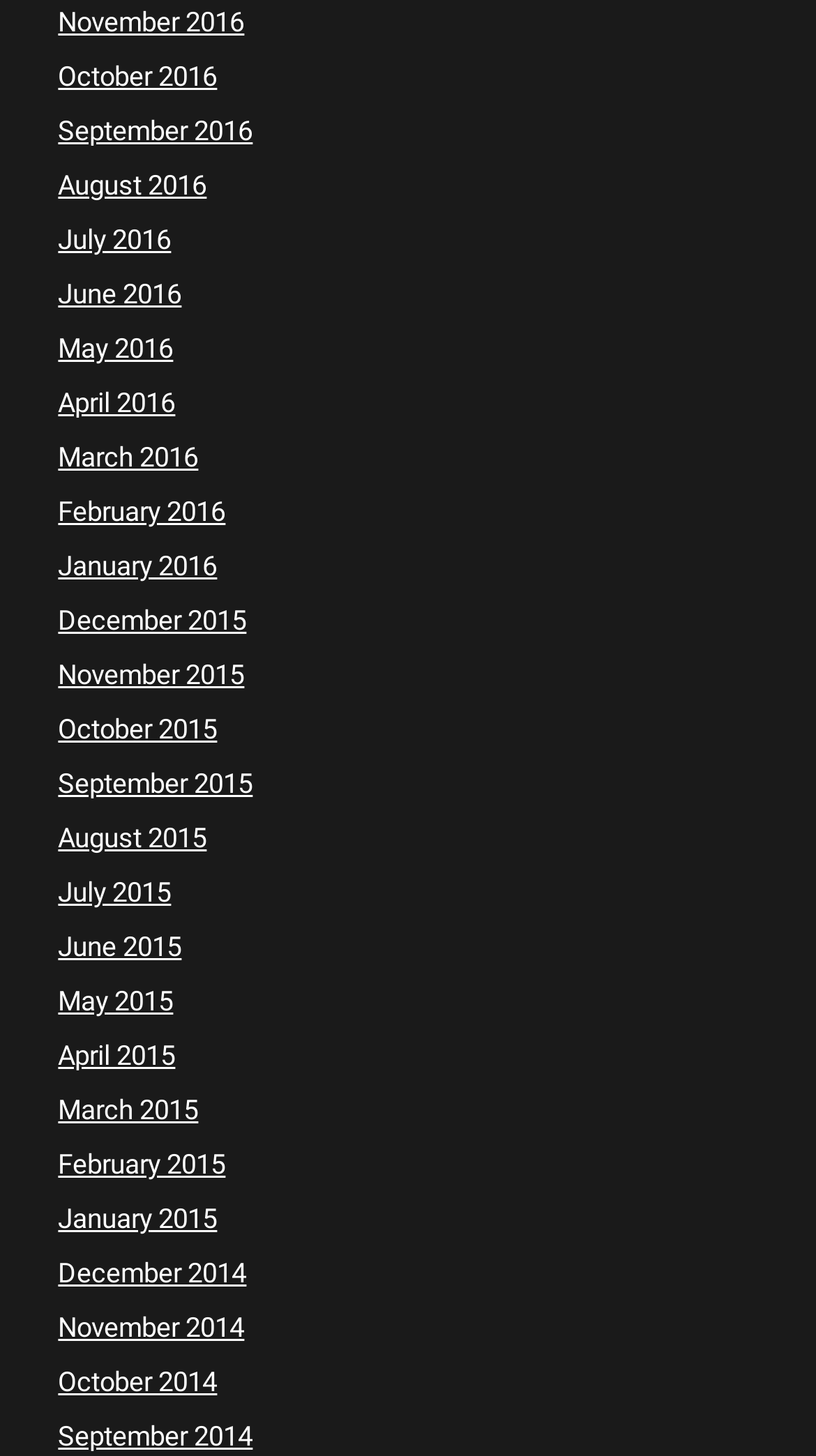Find the bounding box coordinates for the UI element that matches this description: "August 2015".

[0.071, 0.565, 0.253, 0.586]